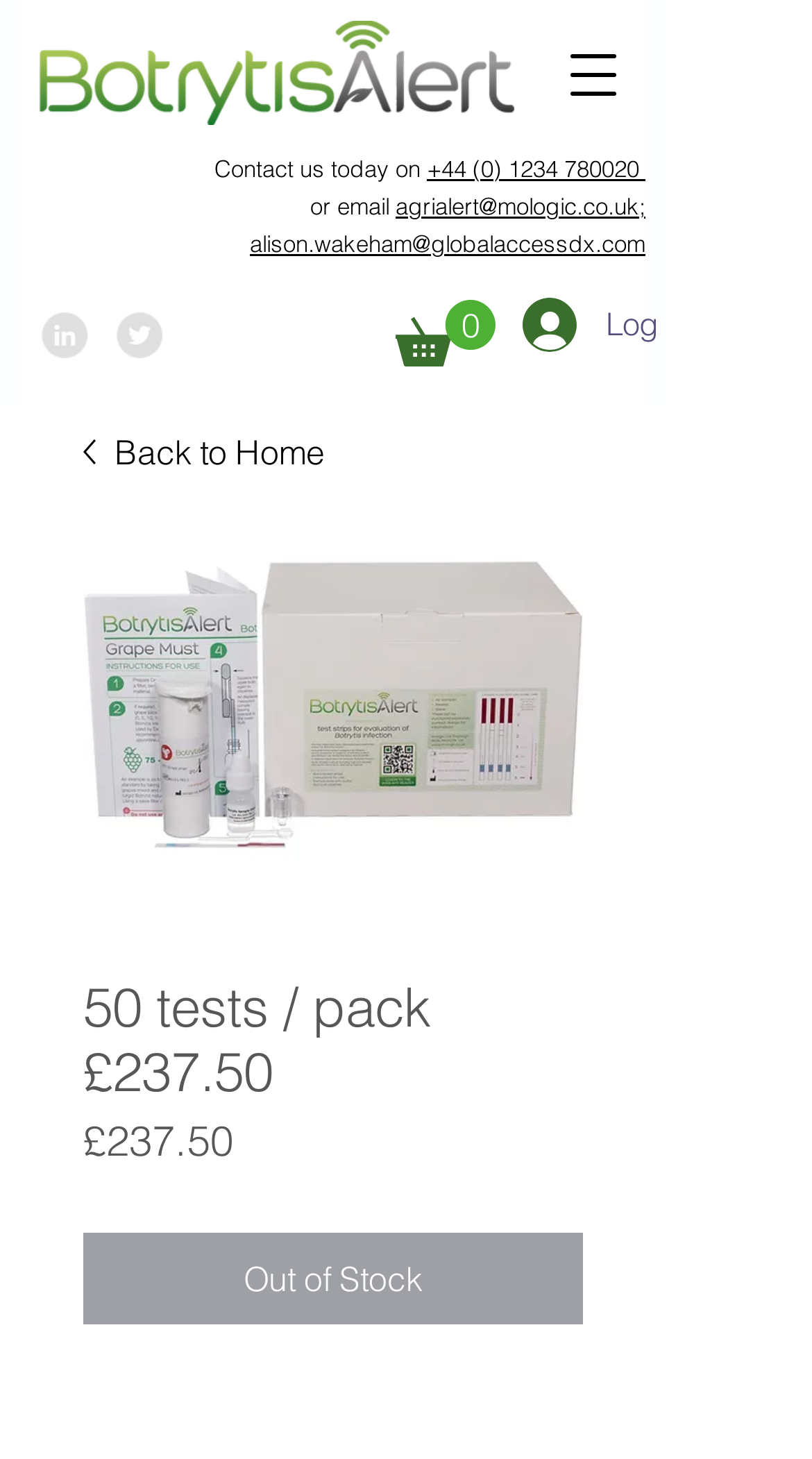Pinpoint the bounding box coordinates of the clickable element needed to complete the instruction: "Learn about Innovative materials". The coordinates should be provided as four float numbers between 0 and 1: [left, top, right, bottom].

None